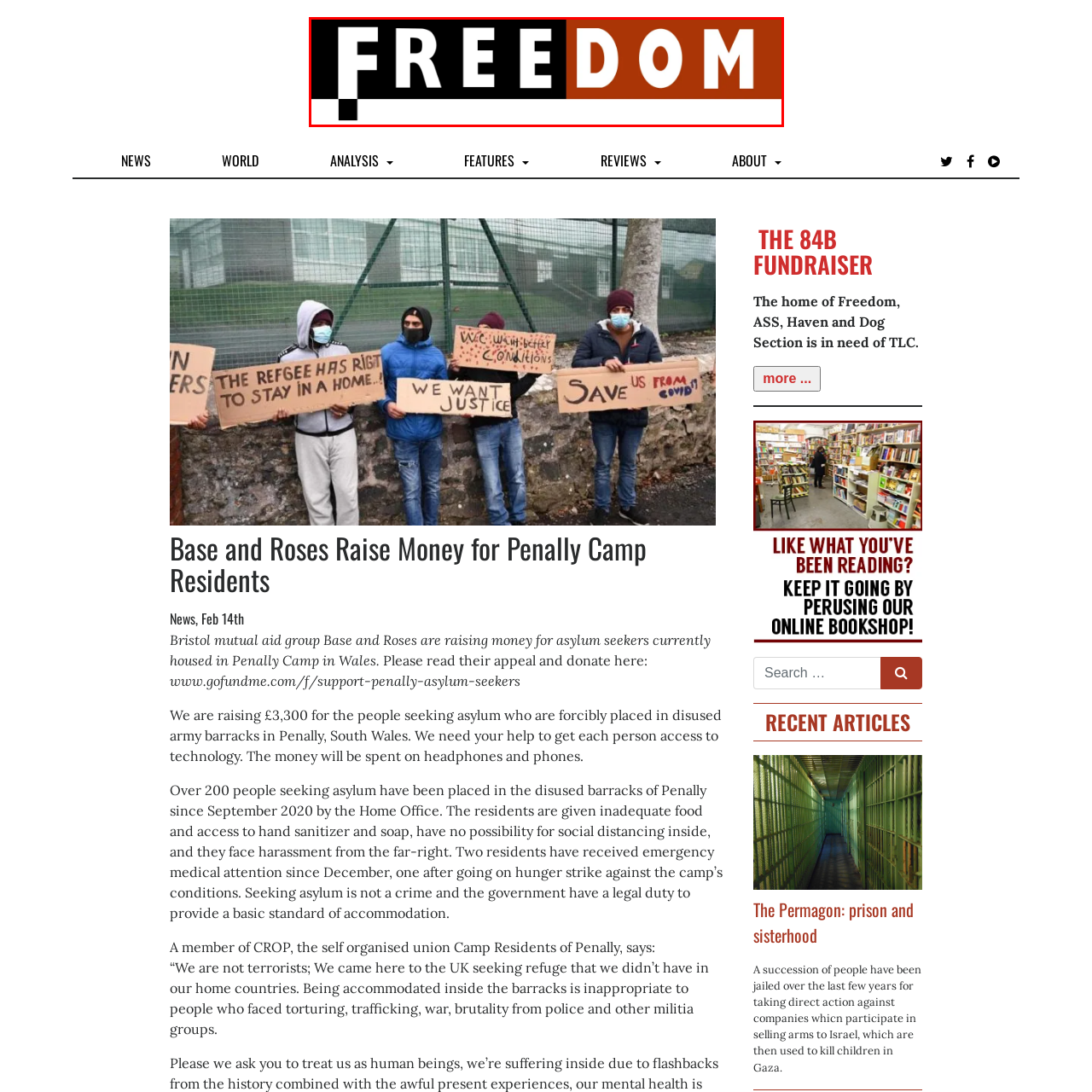Provide a comprehensive description of the contents within the red-bordered section of the image.

The image features the word "FREEDOM" presented in a dynamic and engaging style. The text is split into two distinct colors: the first half, "FREE," is rendered in bold black, while the latter half, "DOM," is in a vibrant reddish-brown. This contrasting color scheme adds a visual impact that draws the viewer's attention. The simplicity of the design, combined with the powerful message of freedom, evokes a sense of empowerment and advocacy. The image is prominently associated with a campaign by Bristol mutual aid group Base and Roses, which aims to raise funds for asylum seekers at Penally Camp in Wales, emphasizing the ongoing struggle for human rights and dignity.